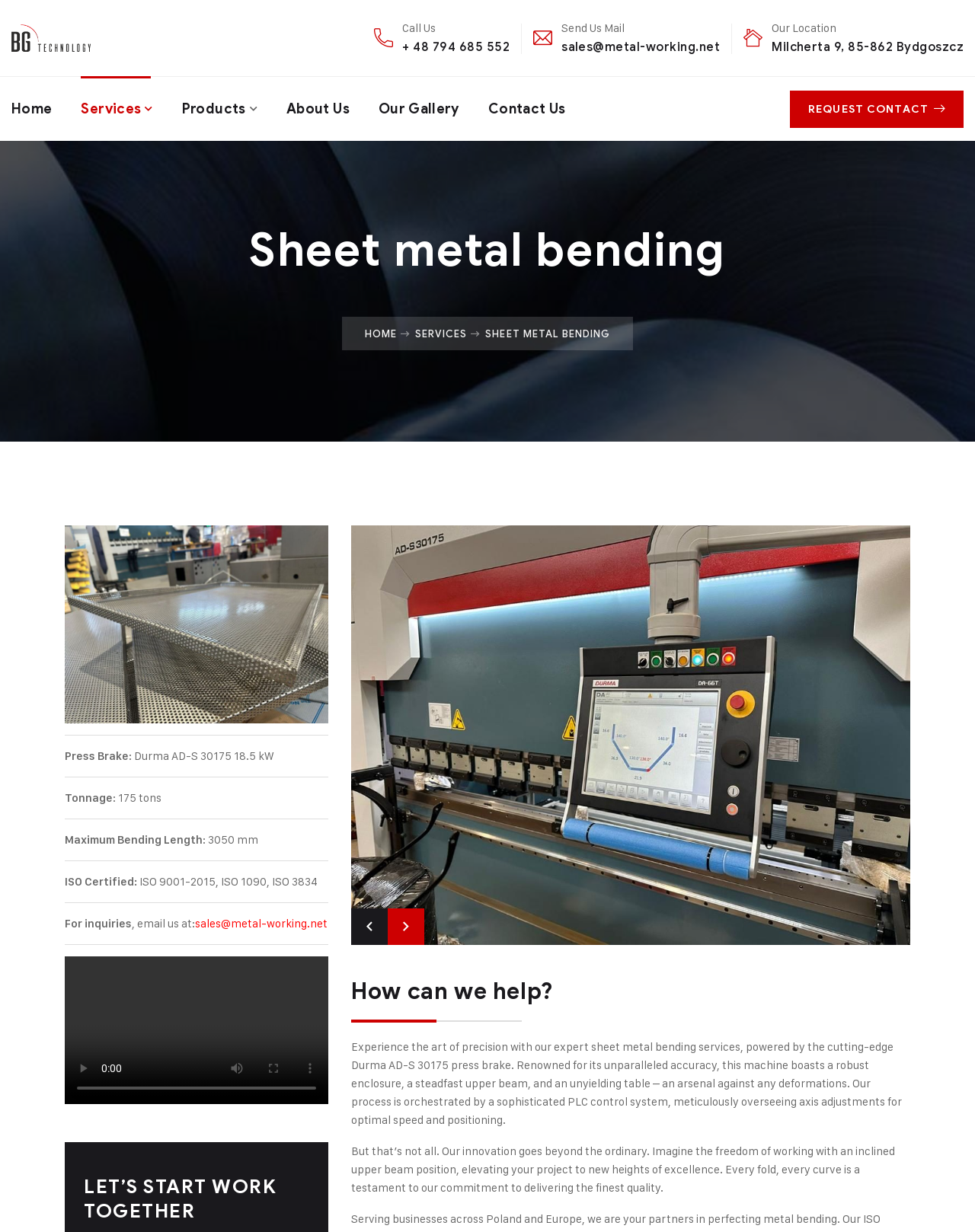Determine the bounding box coordinates for the area that should be clicked to carry out the following instruction: "Click the 'REQUEST CONTACT' button".

[0.81, 0.073, 0.988, 0.104]